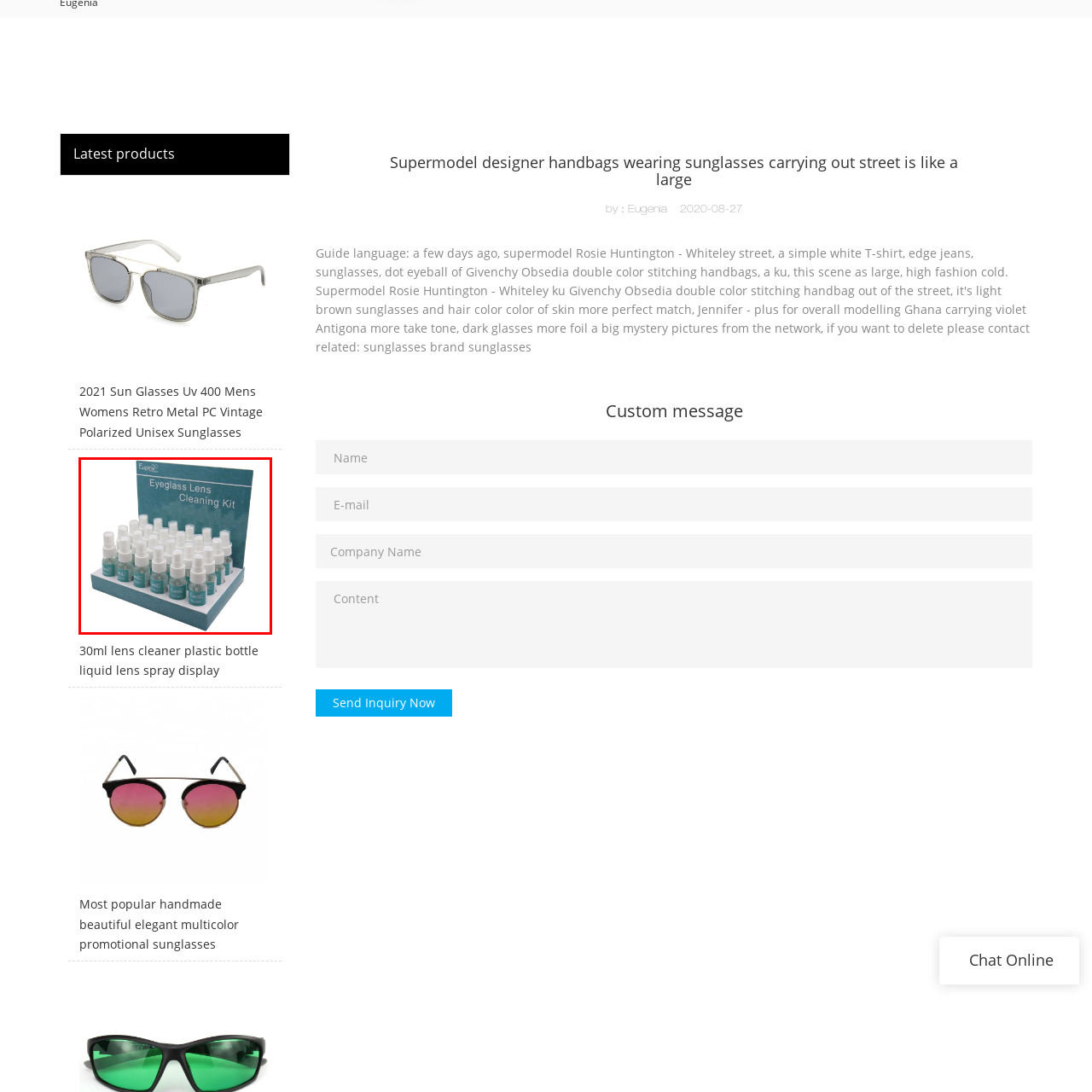Inspect the image surrounded by the red outline and respond to the question with a brief word or phrase:
What is the purpose of the spray bottles?

Cleaning eyeglass lenses